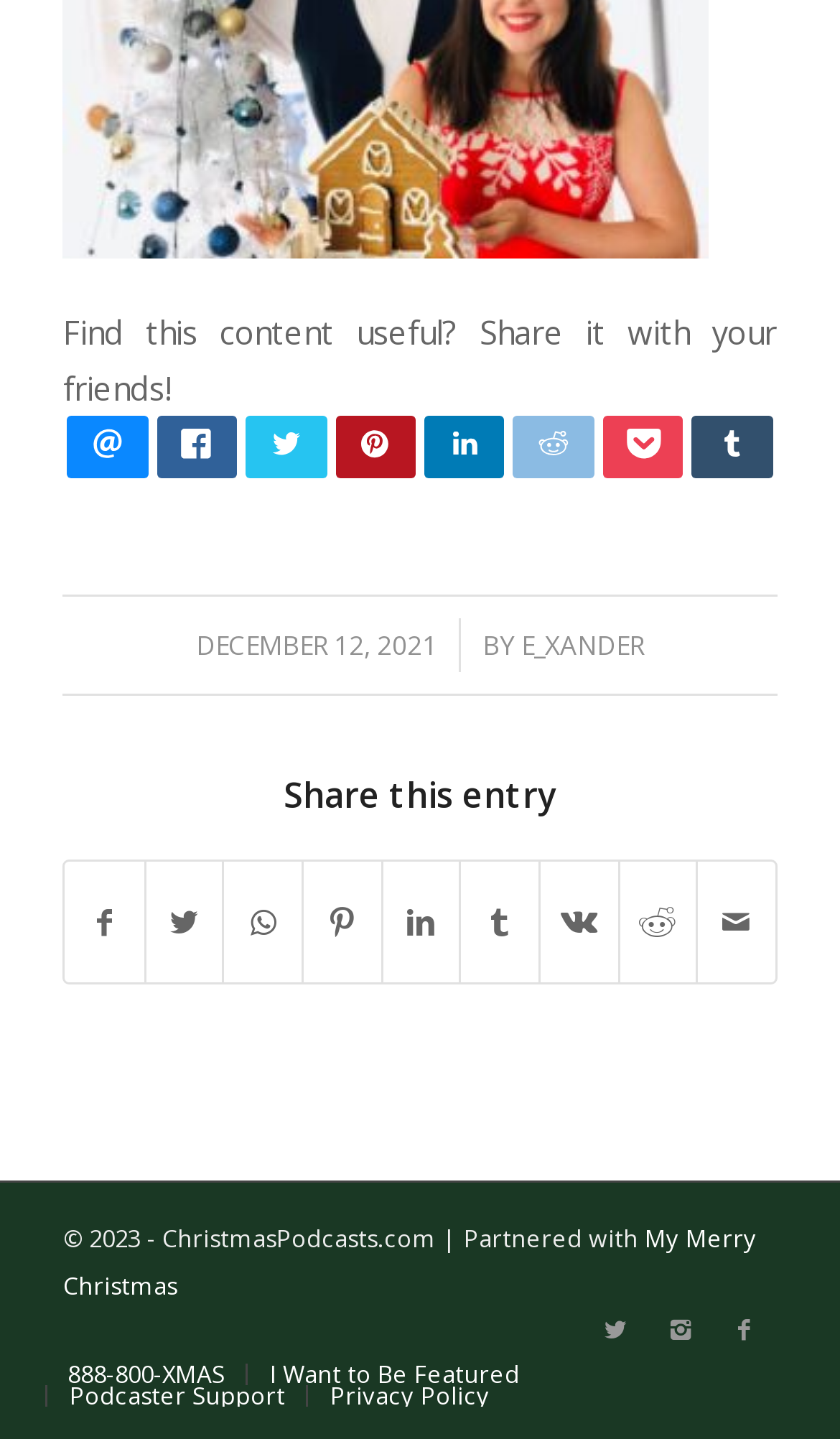Can you find the bounding box coordinates for the element to click on to achieve the instruction: "Get support as a podcaster"?

[0.083, 0.959, 0.339, 0.981]